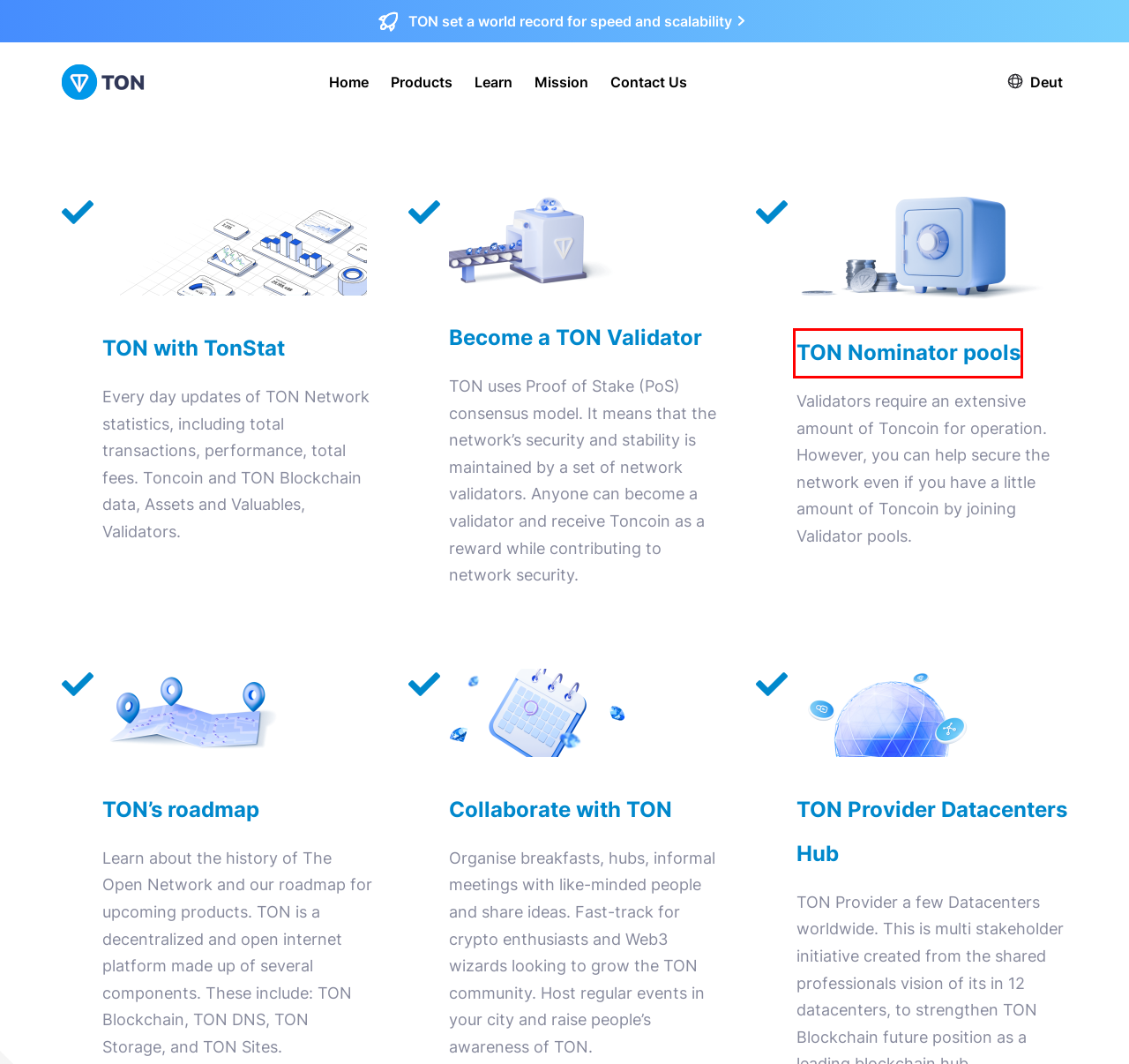You have received a screenshot of a webpage with a red bounding box indicating a UI element. Please determine the most fitting webpage description that matches the new webpage after clicking on the indicated element. The choices are:
A. TON Provider: Contact Us
B. TON’s roadmap
C. Speed of Tomorrow: TON Is The World’s Fastest Blockchain
D. Contribute
E. TON Stat
F. Become a Validator
G. TON Validators
H. Join the community

G